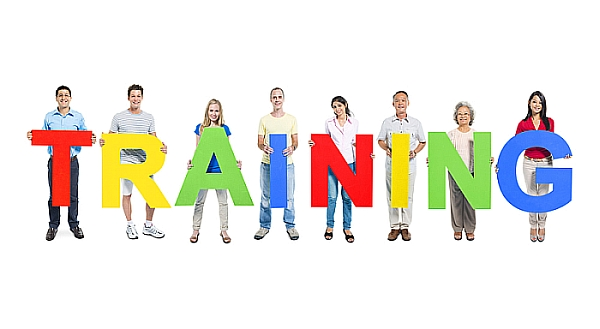Give an in-depth description of what is happening in the image.

The image depicts a diverse group of individuals standing in a line, each holding a large colorful letter that collectively spells out the word "TRAINING." The people, representing various ages and backgrounds, showcase a lively and engaging atmosphere, emphasizing the importance of teamwork and collaboration in learning. The bright colors of the letters—red, blue, green, and yellow—add a cheerful touch to the scene, reflecting the dynamic nature of training programs. This visual captures the essence of JRJ Rehabilitation’s commitment to delivering inclusive and customizable training solutions tailored to meet various organizational needs.